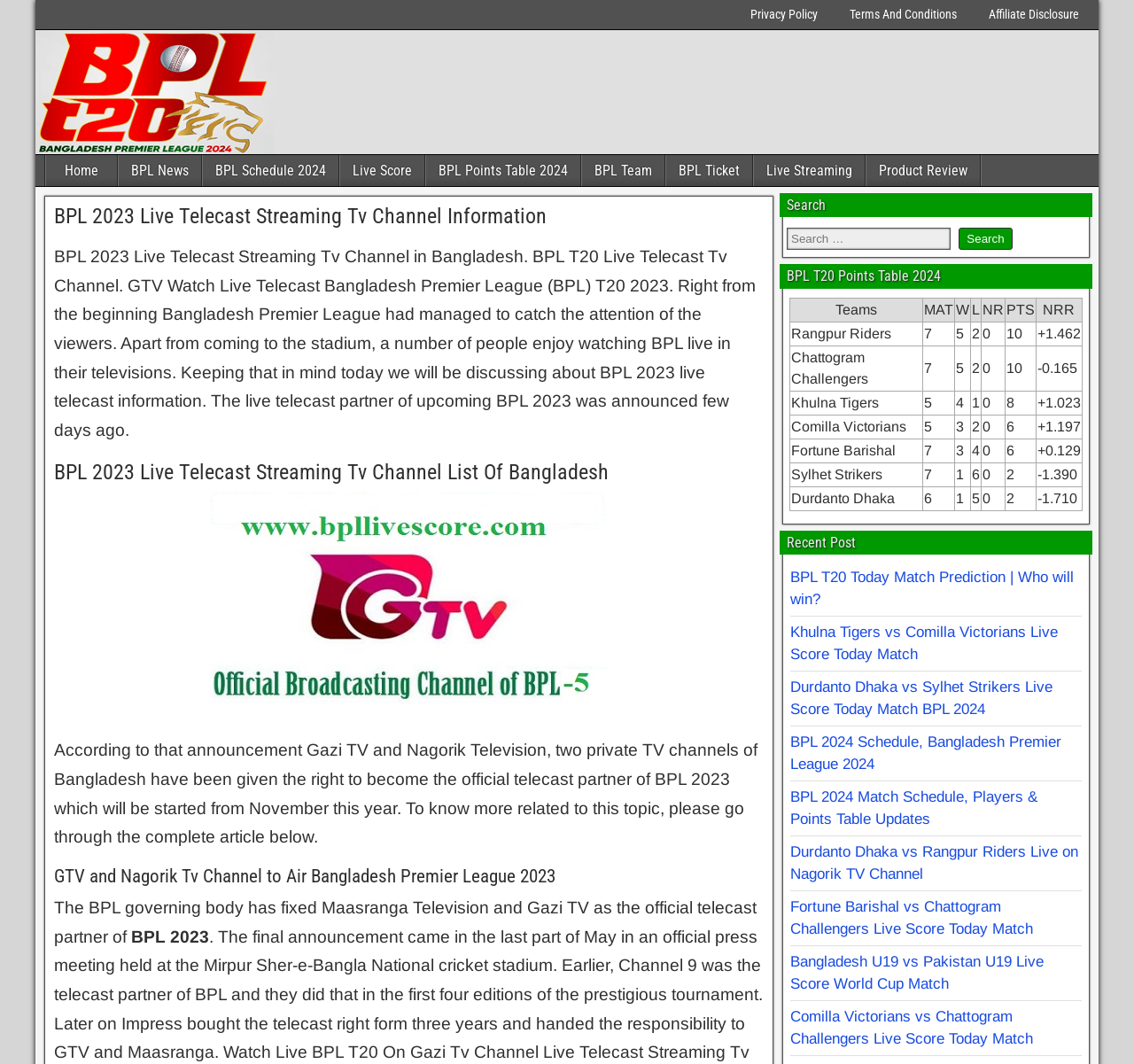Determine the bounding box coordinates of the region that needs to be clicked to achieve the task: "Click on the 'BPL Schedule 2024' link".

[0.179, 0.146, 0.298, 0.175]